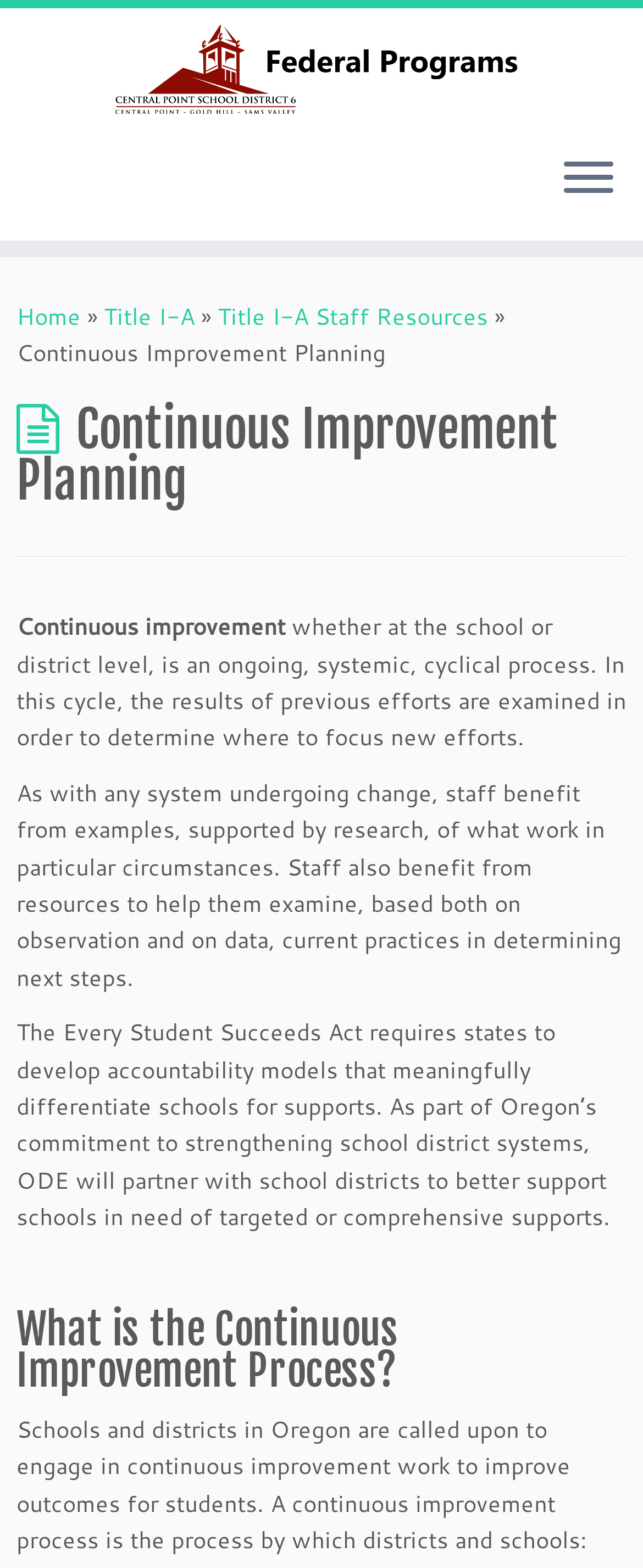What do staff benefit from in continuous improvement planning?
Your answer should be a single word or phrase derived from the screenshot.

Examples and resources